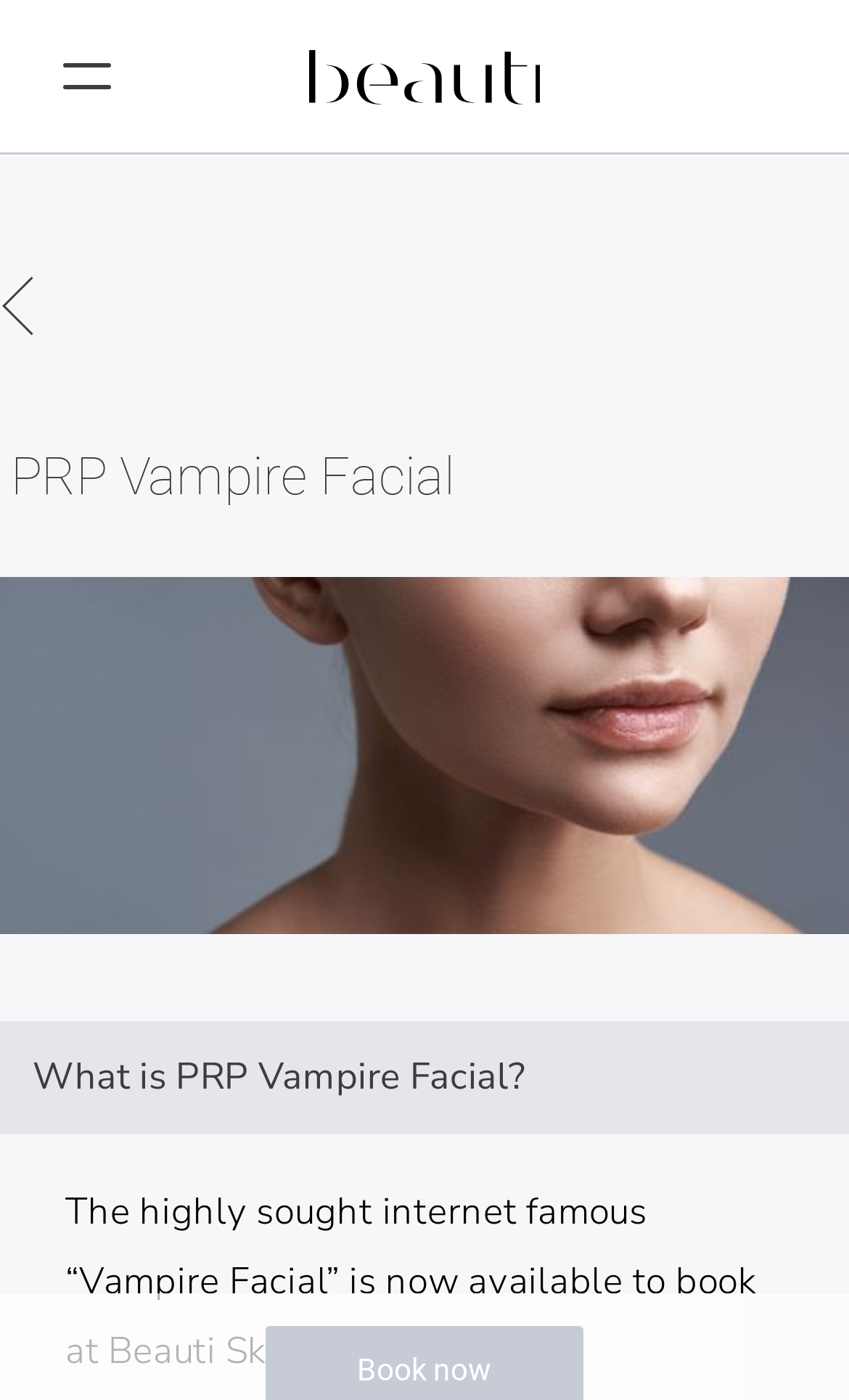Analyze and describe the webpage in a detailed narrative.

The webpage is about the PRP Vampire Facial treatment offered by Beauti Skin Clinic in South London. At the top of the page, there is a link and an image, which are positioned side by side, taking up about a quarter of the page's width. Below them, there is a button located at the top-left corner of the page.

The main heading, "PRP Vampire Facial", is prominently displayed in the top half of the page, spanning about half of the page's width. Below the heading, there is a large image that showcases the treatment, taking up the full width of the page.

Further down, there is a subheading, "What is PRP Vampire Facial?", which is followed by a paragraph of text that provides more information about the treatment. The text is positioned in the lower half of the page, taking up about a quarter of the page's width. The paragraph describes the "Vampire Facial" treatment as a highly sought-after procedure that is now available to book at Beauti Skin Clinic.